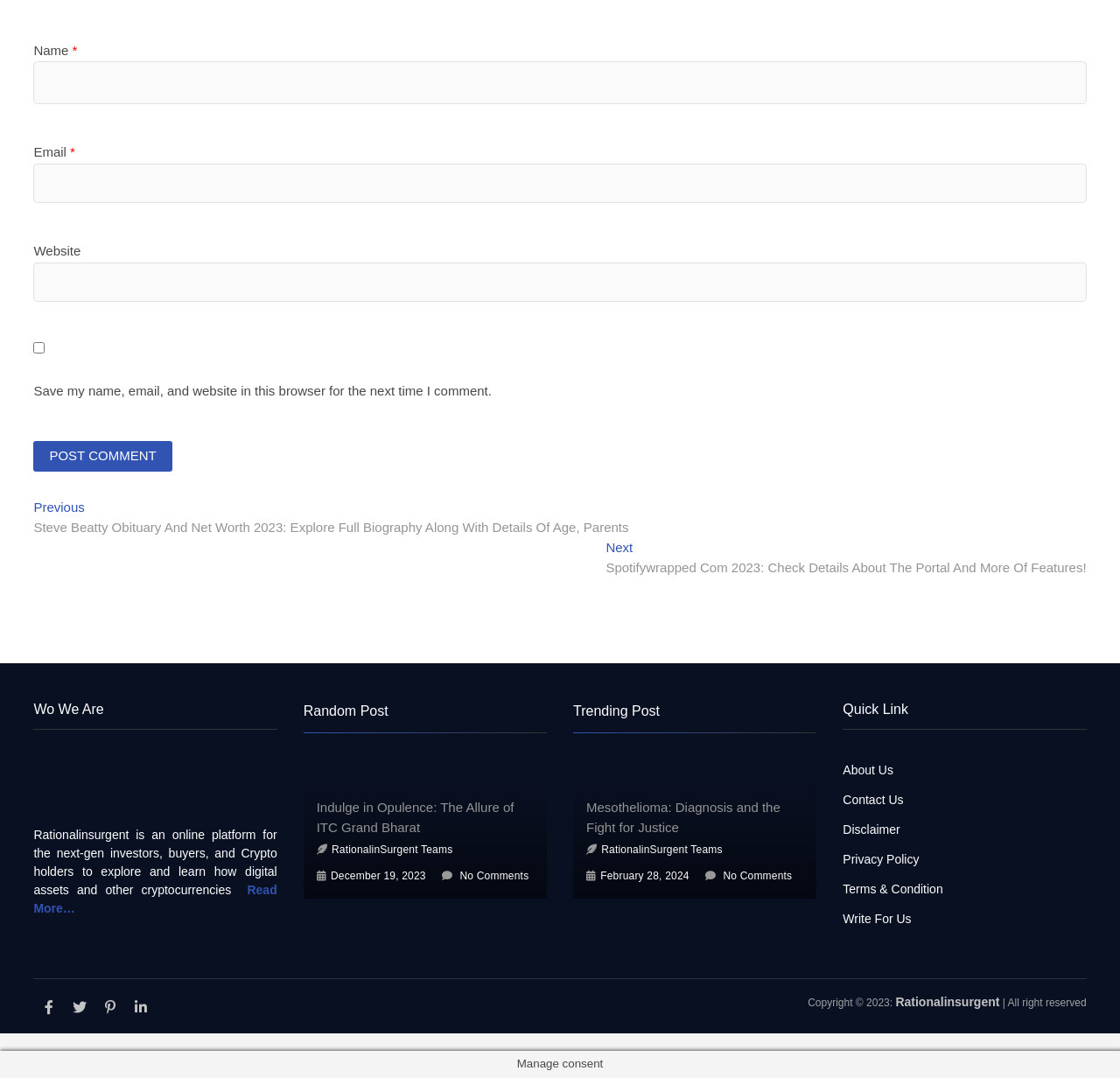Please find the bounding box coordinates of the clickable region needed to complete the following instruction: "Enter your name". The bounding box coordinates must consist of four float numbers between 0 and 1, i.e., [left, top, right, bottom].

[0.03, 0.057, 0.97, 0.096]